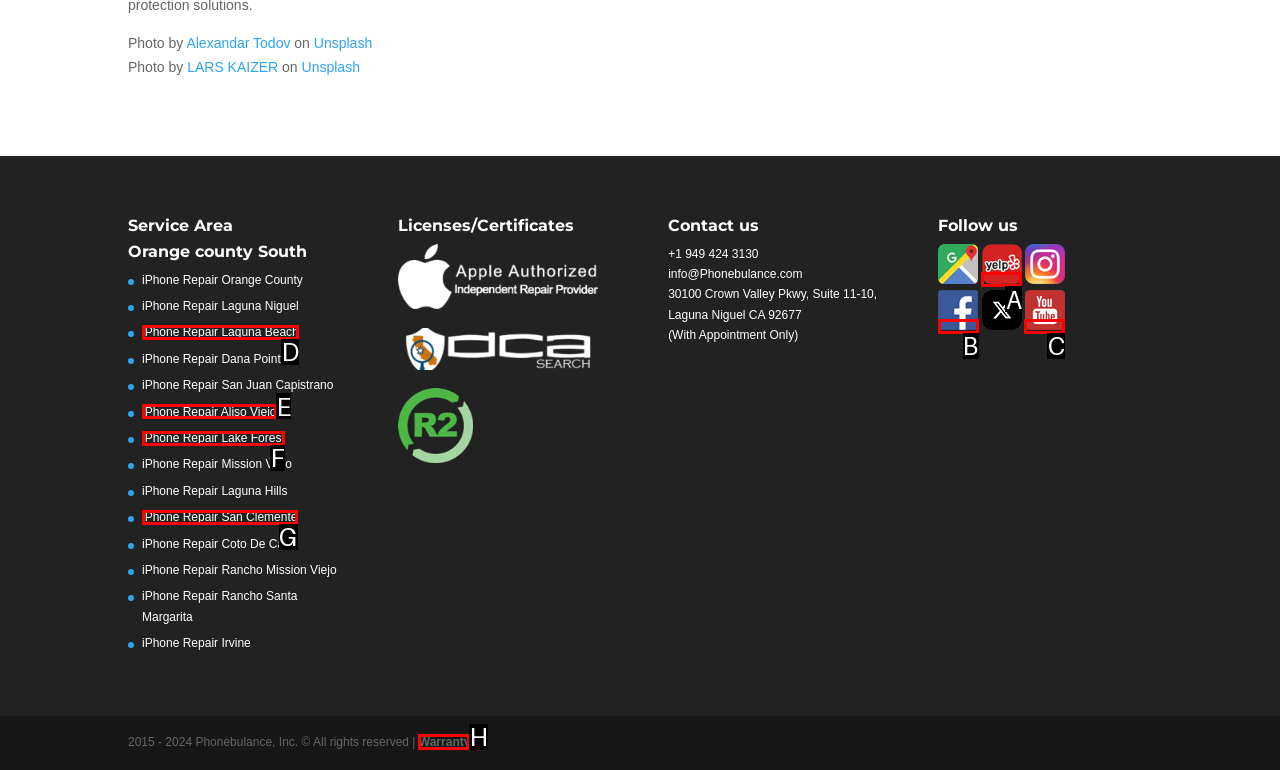For the task: Click the Sign Up link, identify the HTML element to click.
Provide the letter corresponding to the right choice from the given options.

None